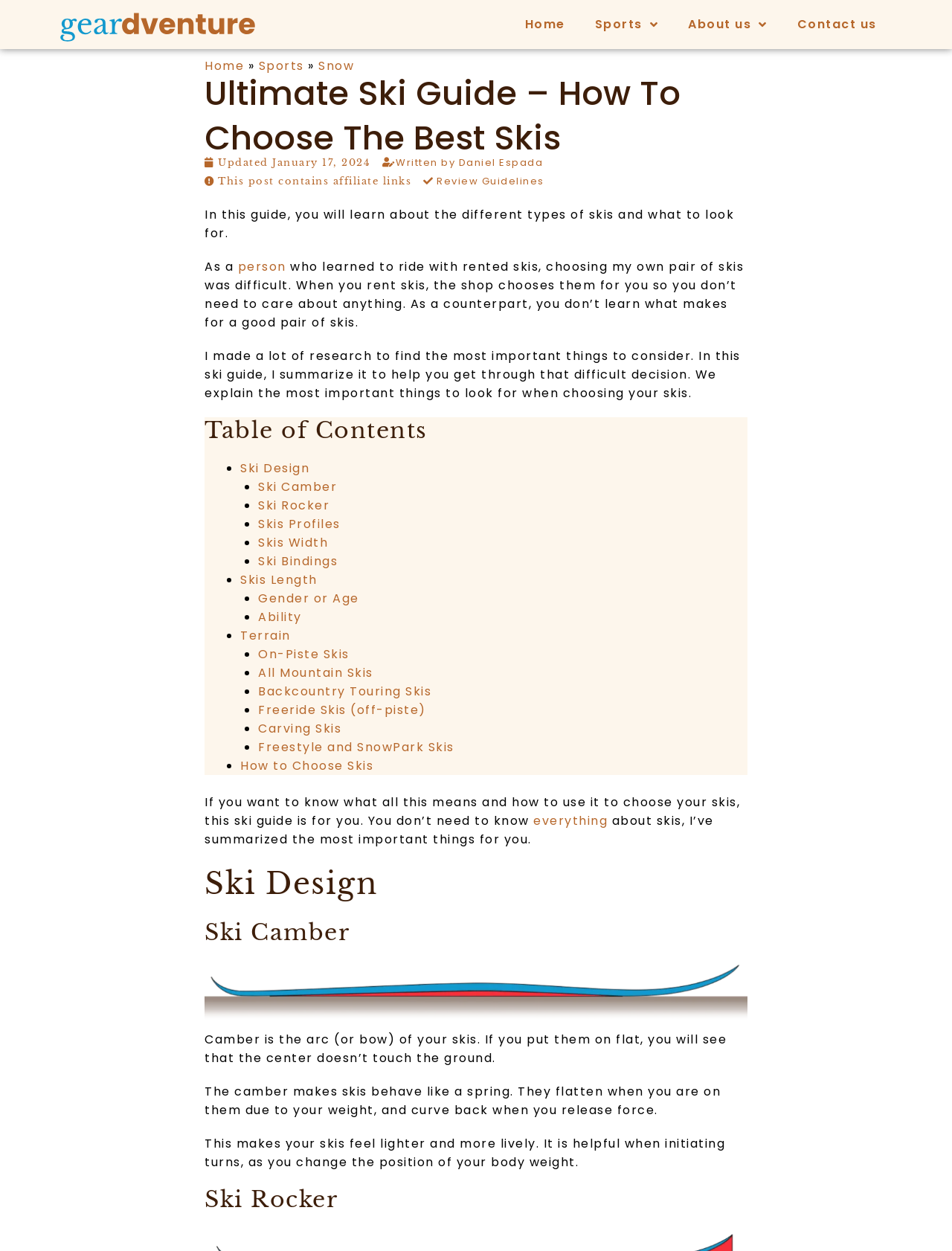Locate the bounding box coordinates of the clickable area needed to fulfill the instruction: "Click on the 'Ski Design' link".

[0.252, 0.367, 0.325, 0.381]